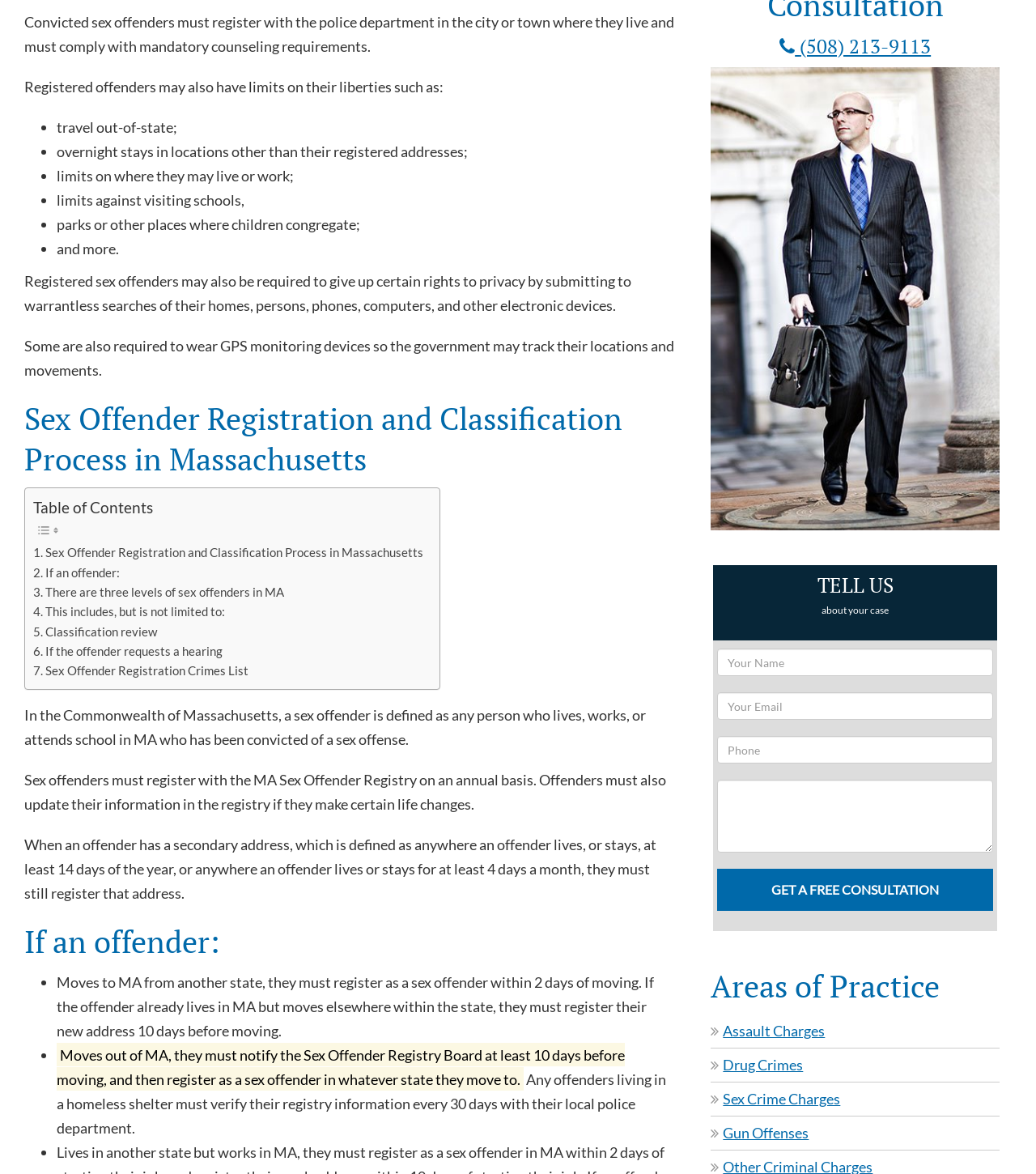Please find the bounding box for the following UI element description. Provide the coordinates in (top-left x, top-left y, bottom-right x, bottom-right y) format, with values between 0 and 1: name="your-message"

[0.692, 0.664, 0.959, 0.726]